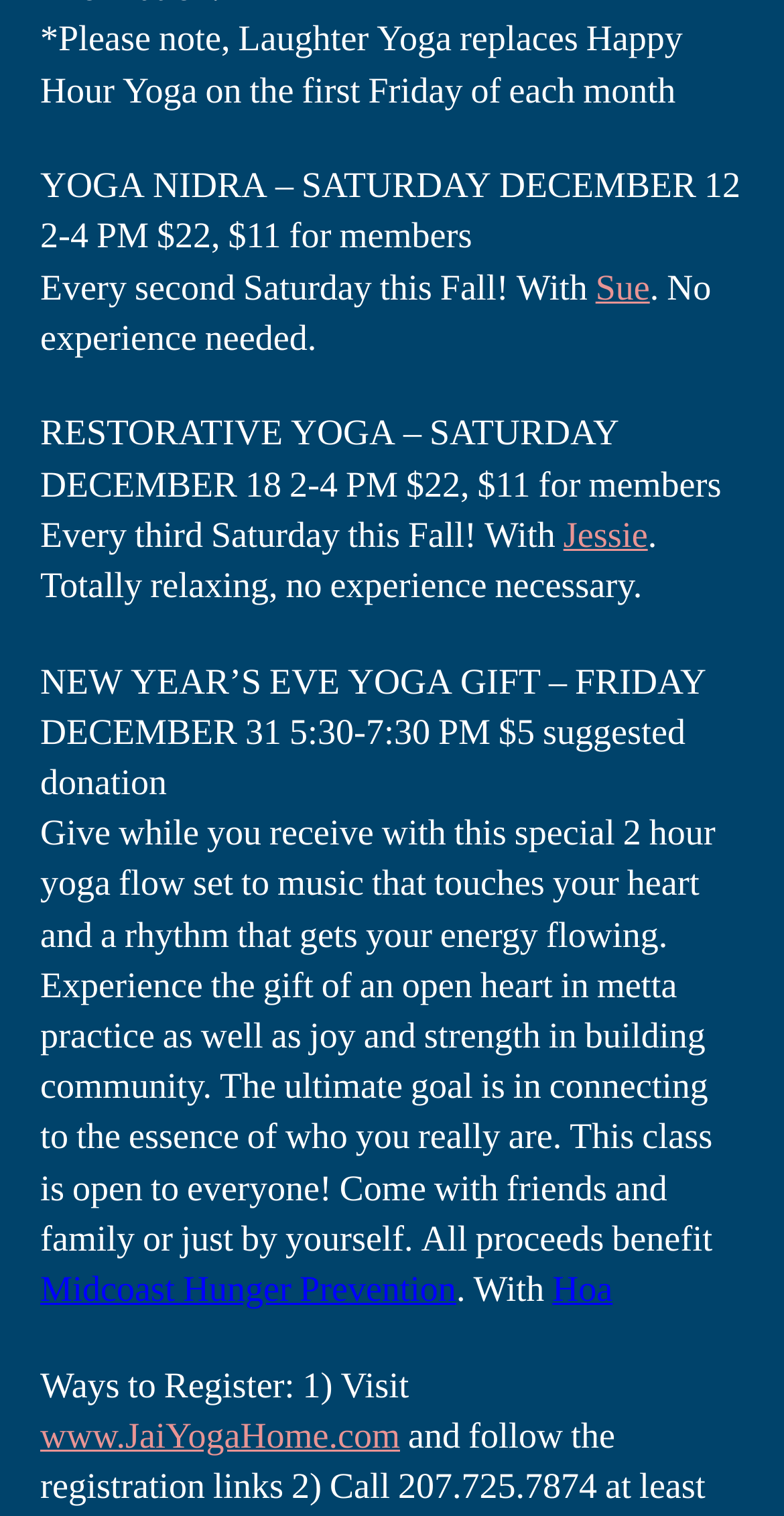Please determine the bounding box coordinates for the UI element described as: "Midcoast Hunger Prevention".

[0.051, 0.835, 0.582, 0.866]